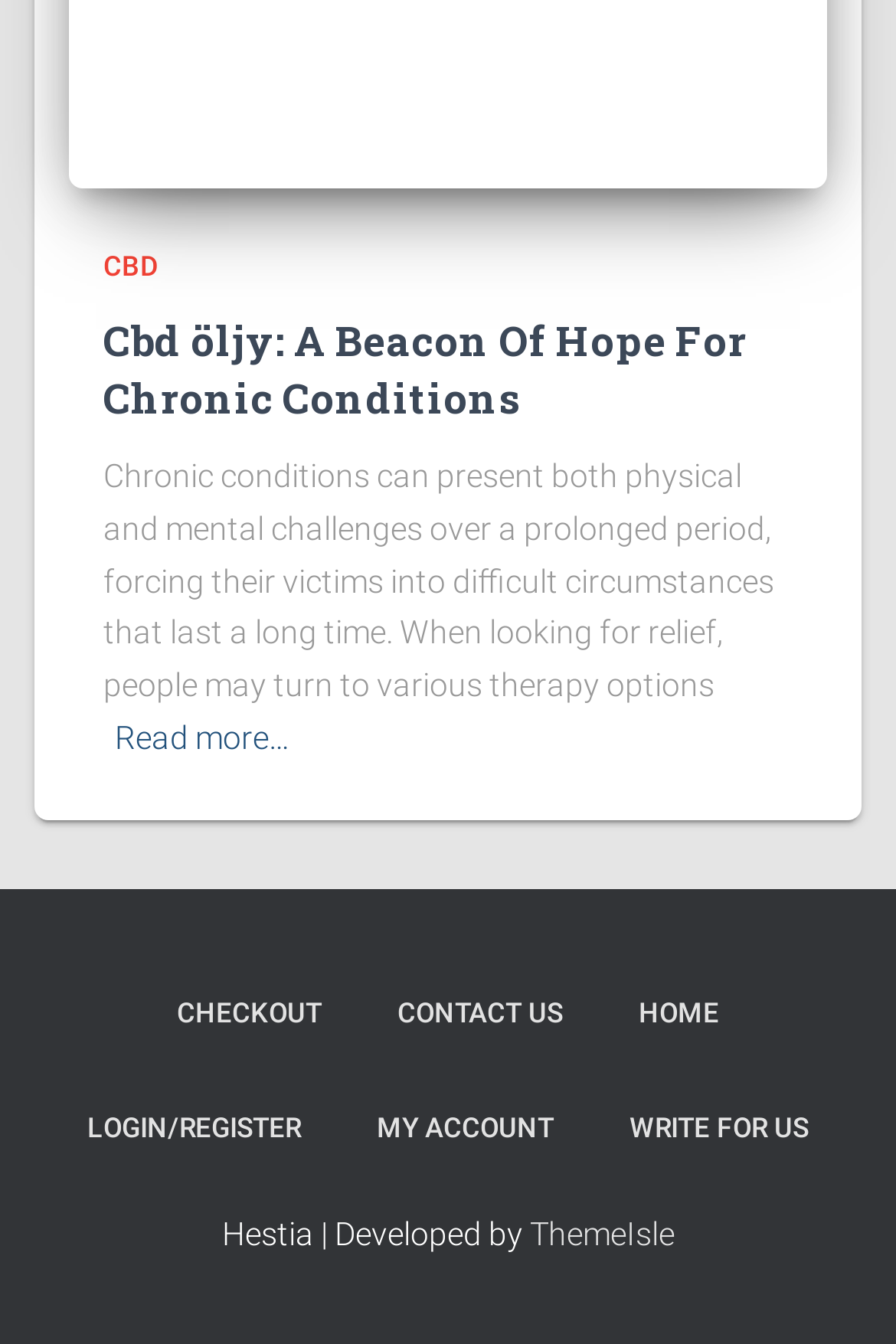What is the theme of the website?
Based on the image, answer the question with a single word or brief phrase.

Hestia